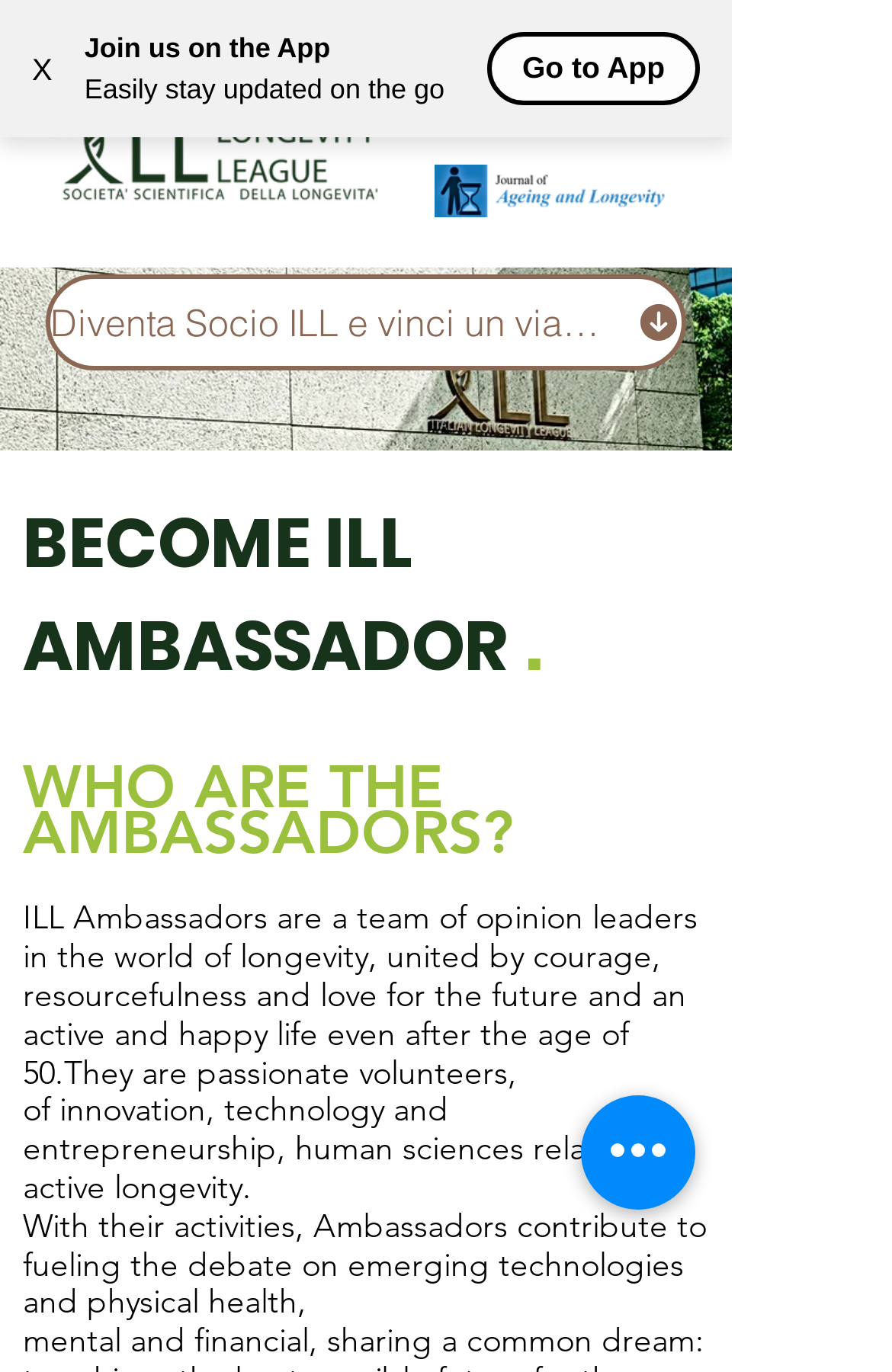What is the purpose of the ambassadors?
Please use the image to deliver a detailed and complete answer.

I read the text that describes the ambassadors and found that they contribute to fueling the debate on emerging technologies and physical health, as stated in the sentence 'With their activities, Ambassadors contribute to fueling the debate on emerging technologies and physical health,'.